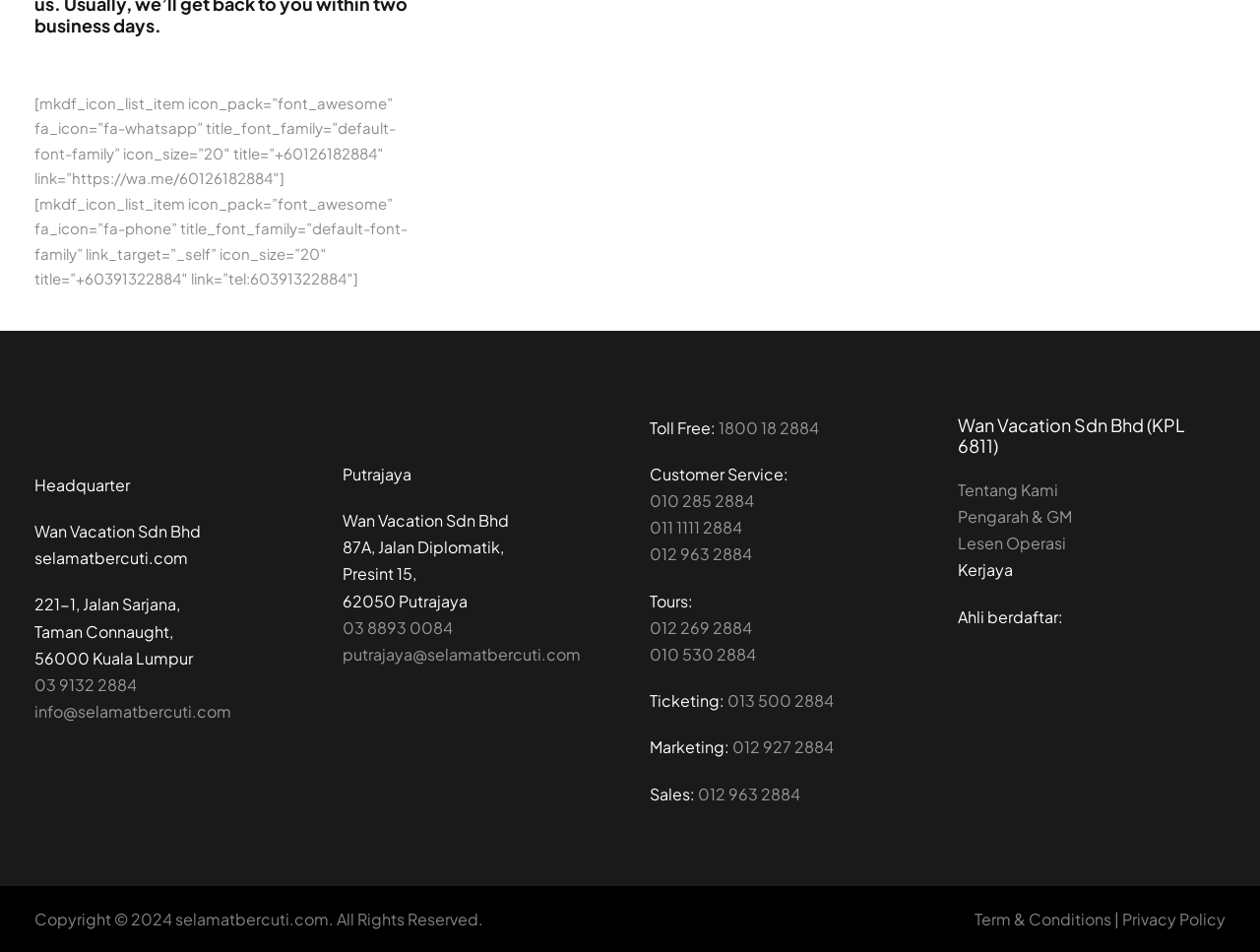Determine the bounding box coordinates for the area you should click to complete the following instruction: "Learn more about the company".

[0.76, 0.503, 0.839, 0.525]